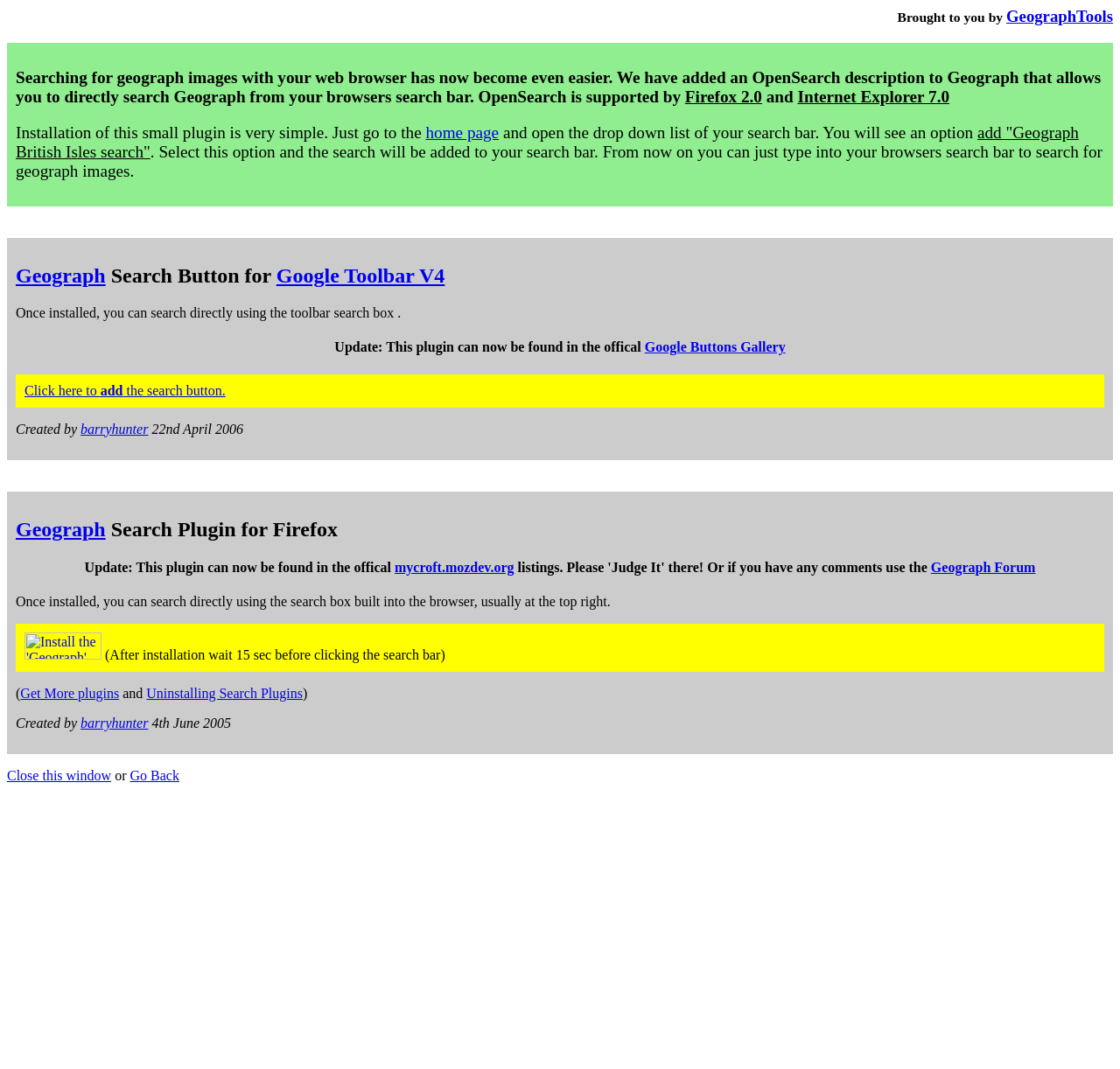Locate the bounding box coordinates of the element that should be clicked to execute the following instruction: "Go to Geograph home page".

[0.38, 0.115, 0.445, 0.133]